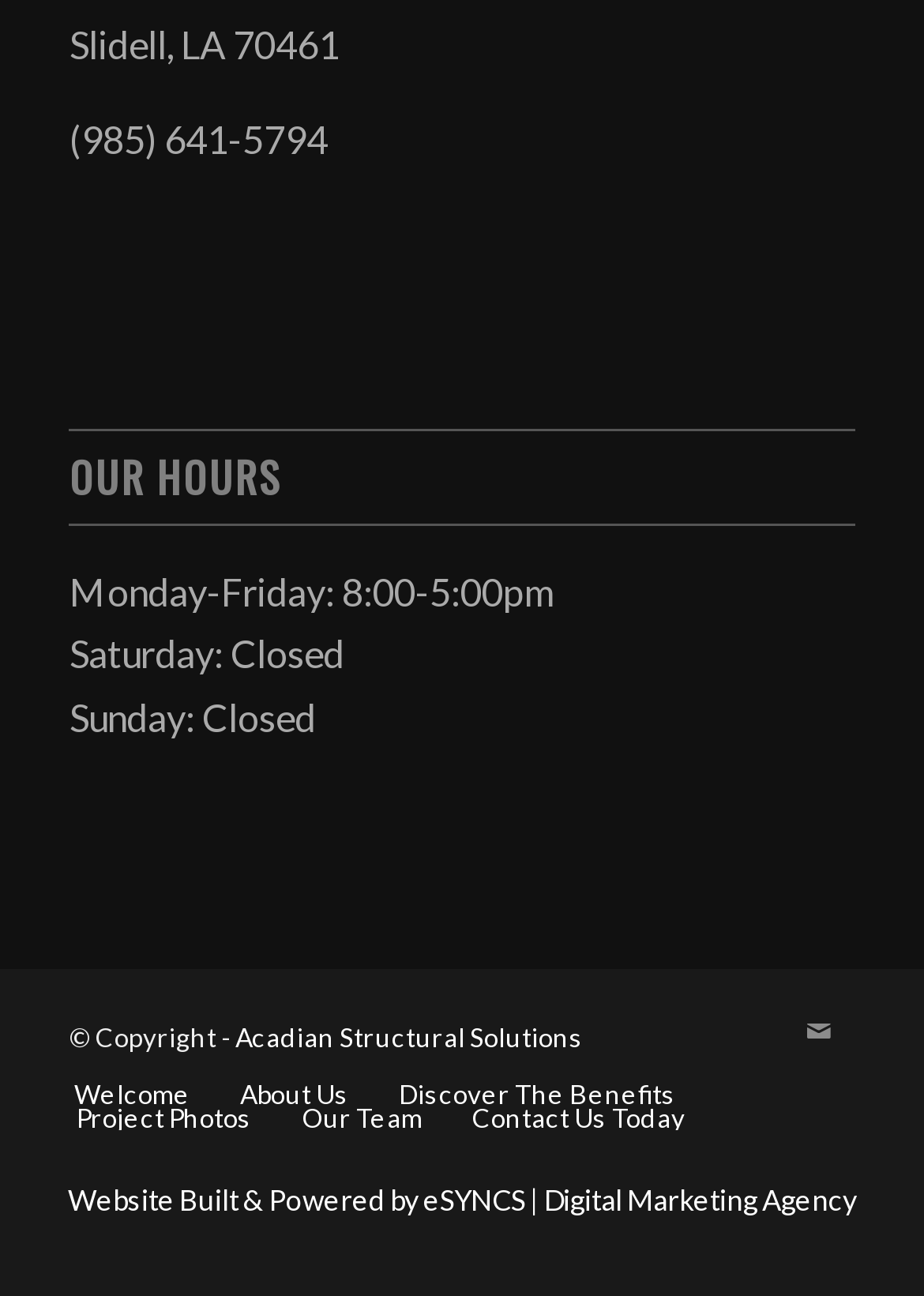Kindly respond to the following question with a single word or a brief phrase: 
What is the name of the company that built the website?

eSYNCS